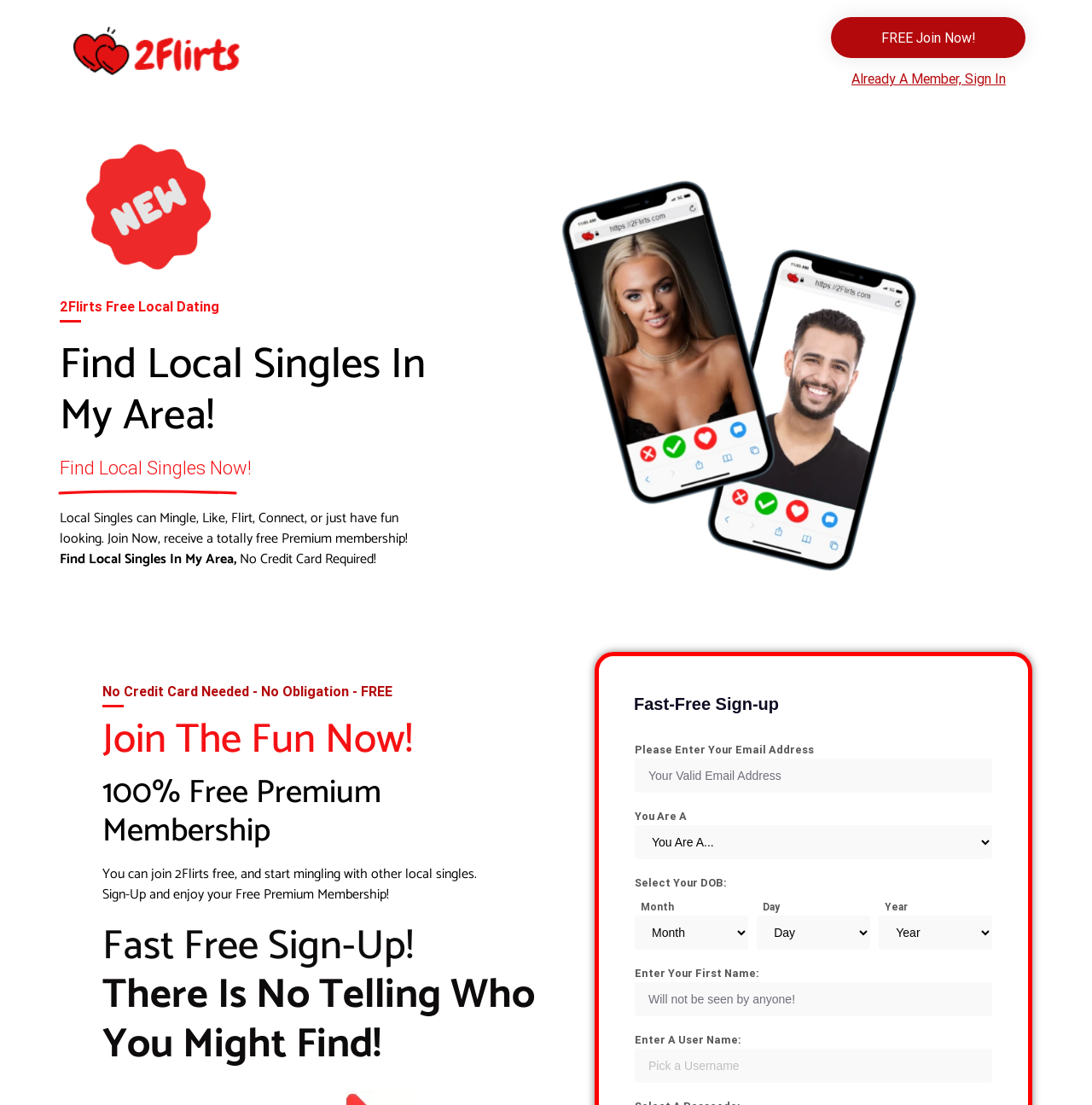Determine the bounding box coordinates for the clickable element required to fulfill the instruction: "Select your date of birth". Provide the coordinates as four float numbers between 0 and 1, i.e., [left, top, right, bottom].

[0.581, 0.829, 0.909, 0.859]